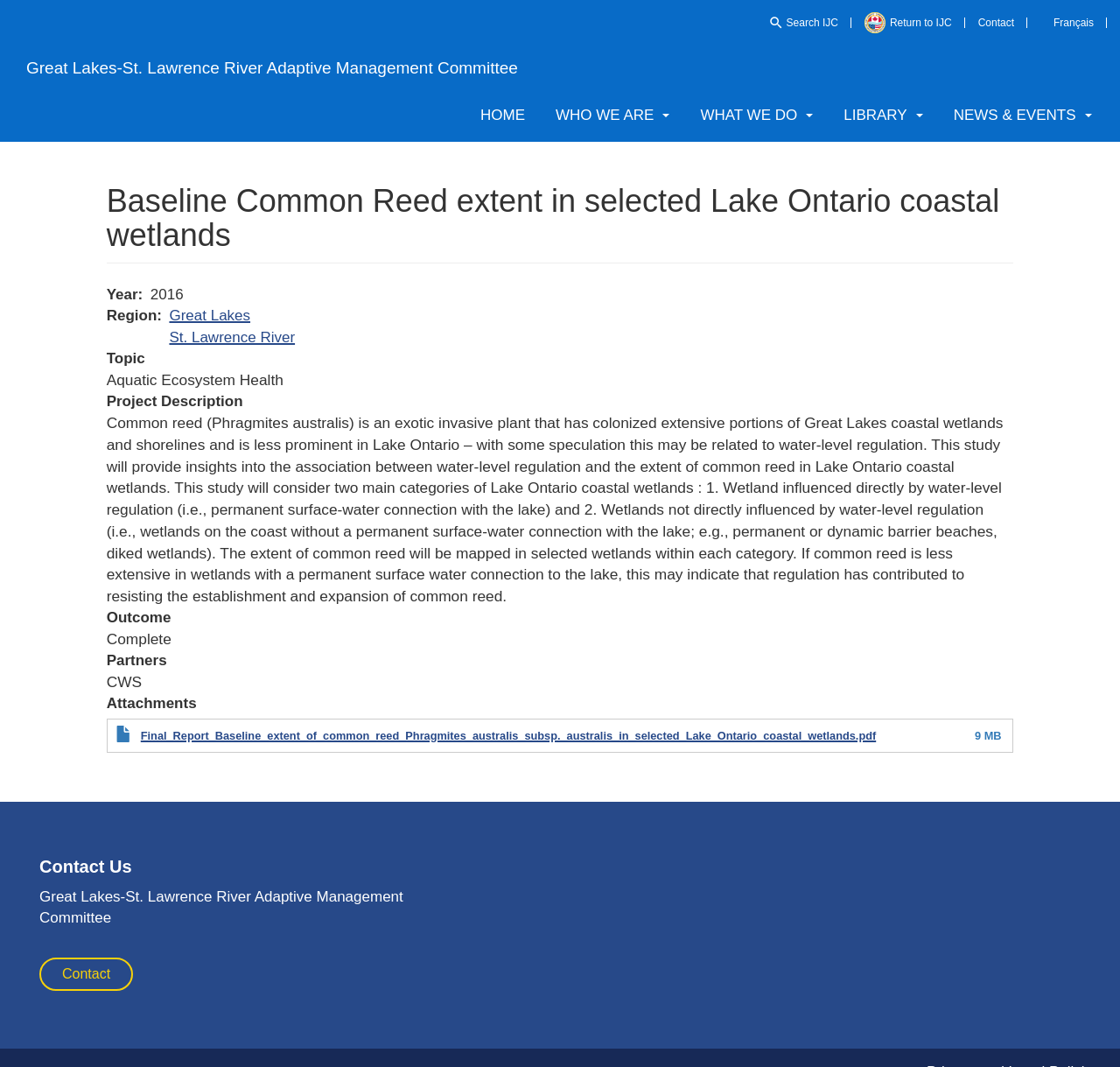Provide a single word or phrase to answer the given question: 
What is the status of the project?

Complete